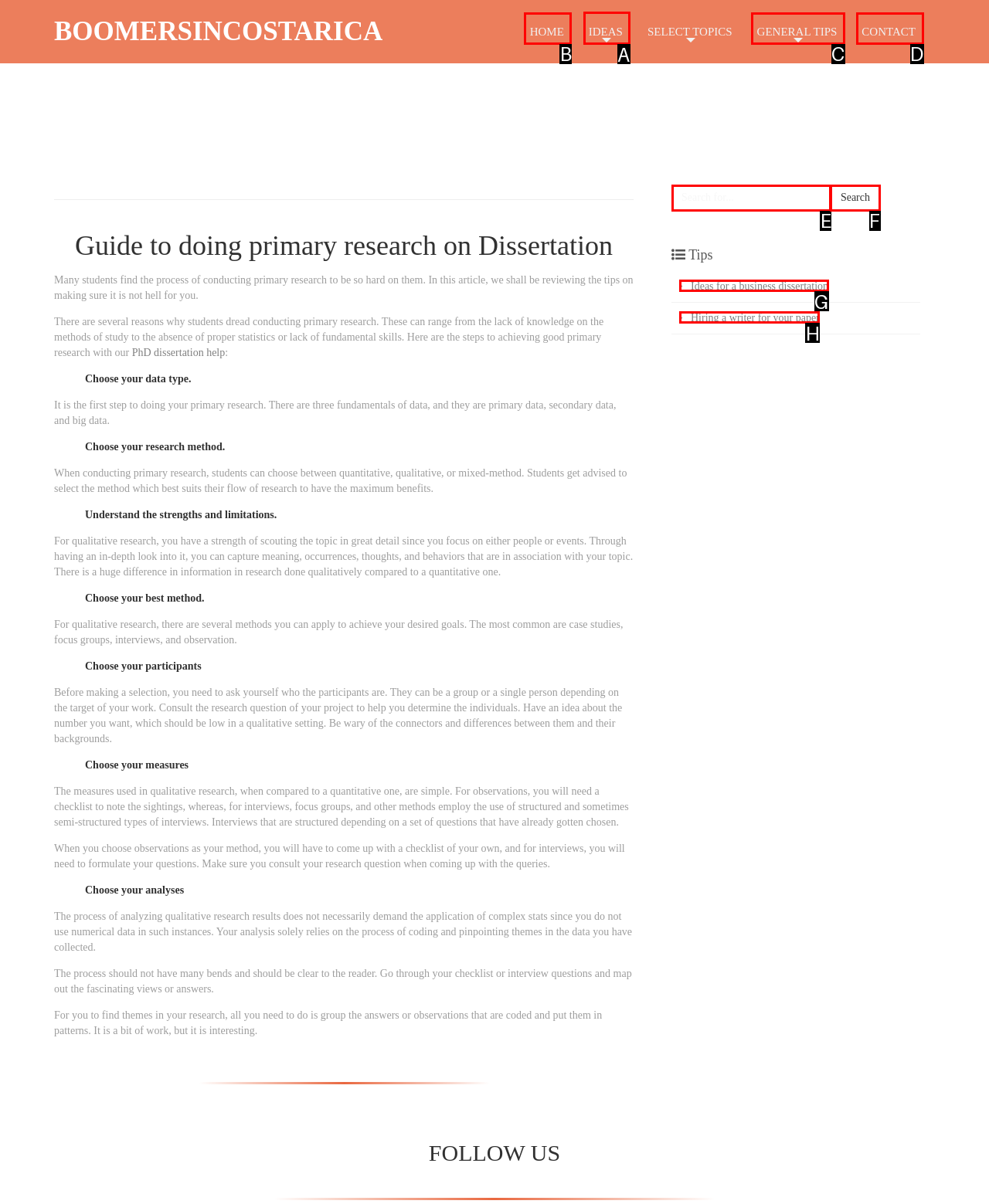Identify the letter of the option to click in order to Choose the 'IDEAS' option. Answer with the letter directly.

A